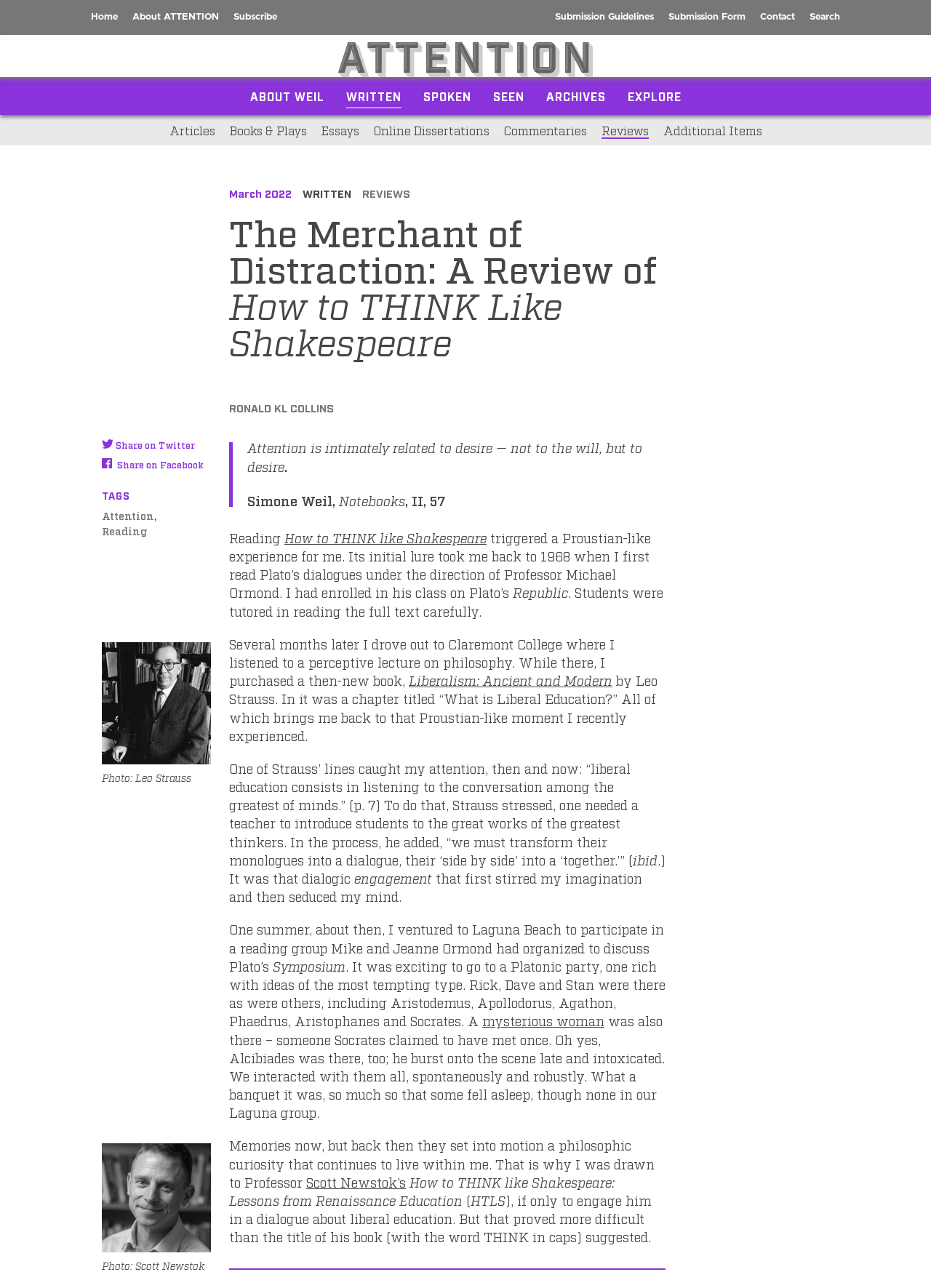Can you extract the headline from the webpage for me?

The Merchant of Distraction: A Review of How to THINK Like Shakespeare